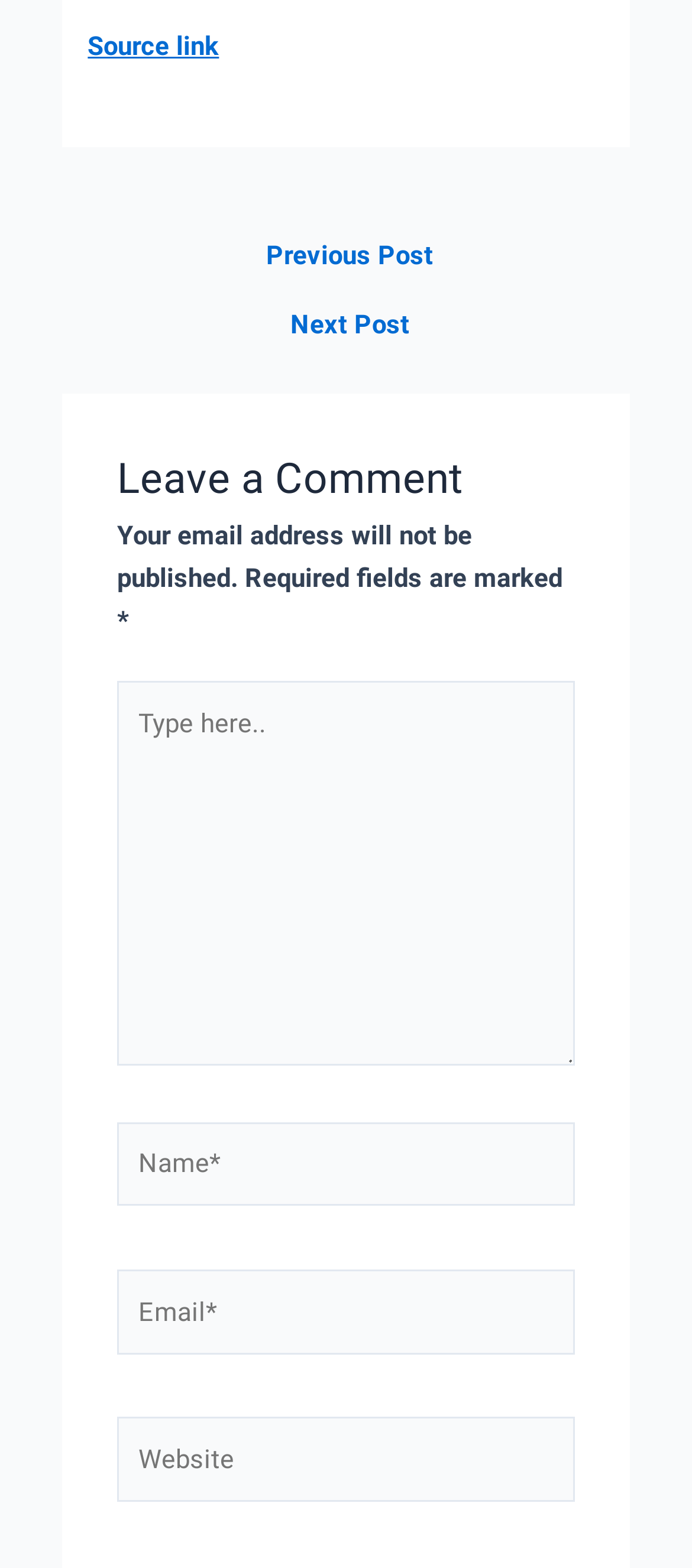Give a short answer to this question using one word or a phrase:
Is the 'Website' field required in the comment form?

No